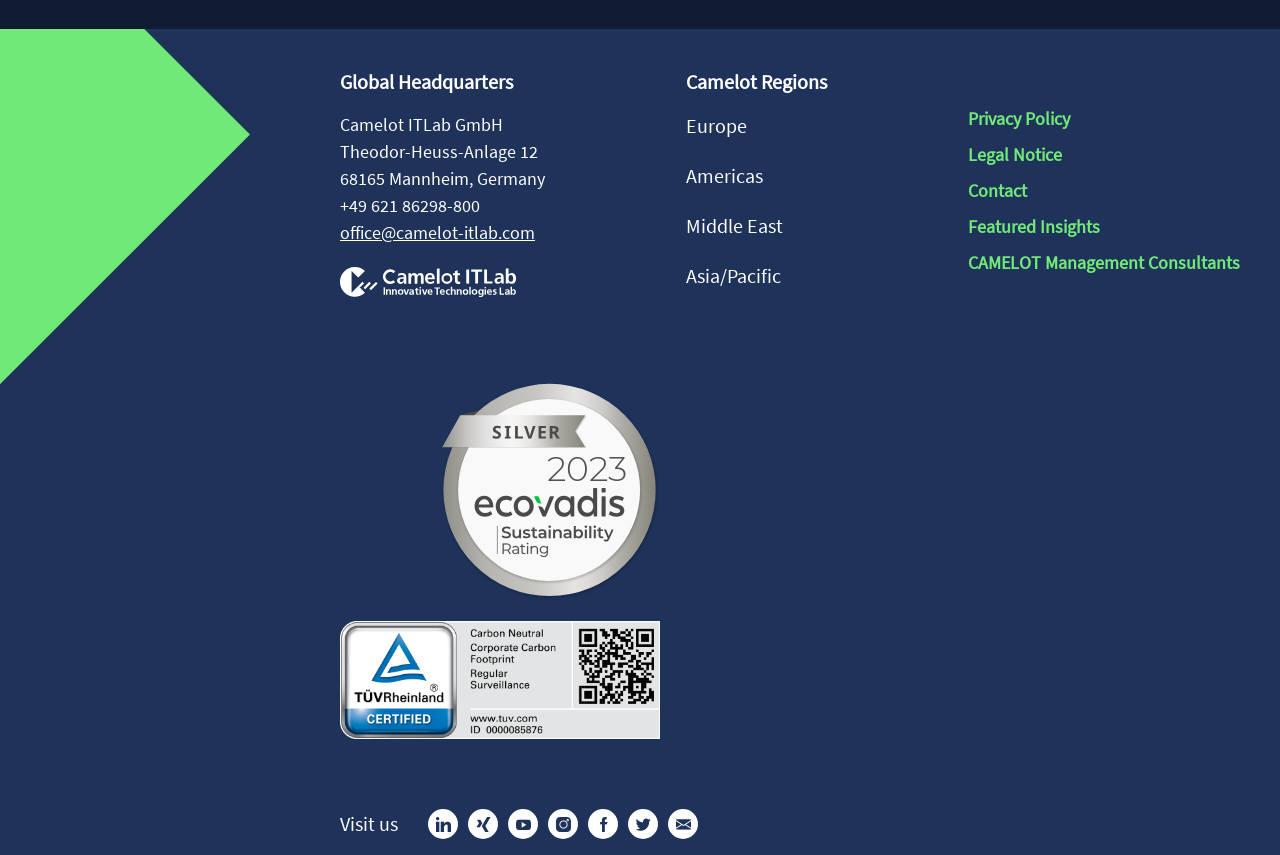Specify the bounding box coordinates of the area to click in order to follow the given instruction: "Contact us."

[0.756, 0.213, 0.969, 0.234]